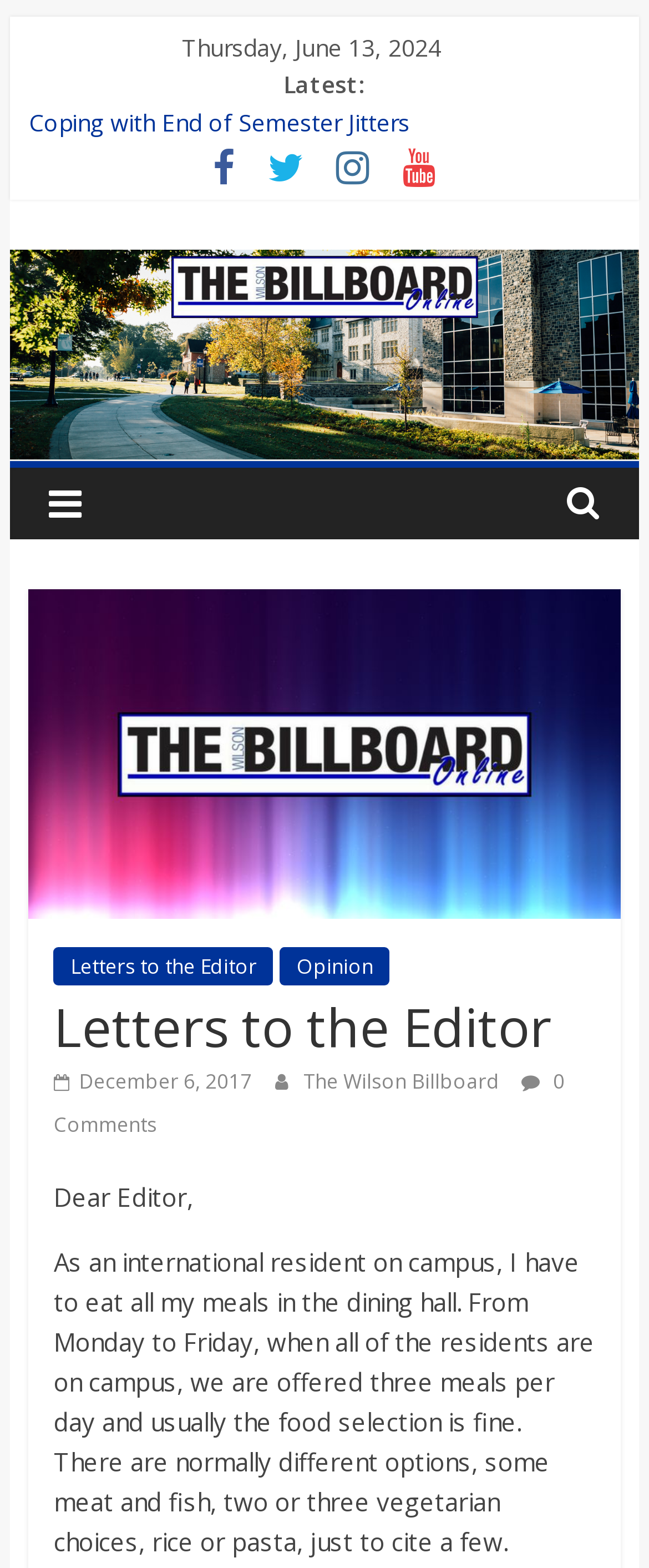Locate the bounding box coordinates of the UI element described by: "Opinion". The bounding box coordinates should consist of four float numbers between 0 and 1, i.e., [left, top, right, bottom].

[0.431, 0.604, 0.6, 0.628]